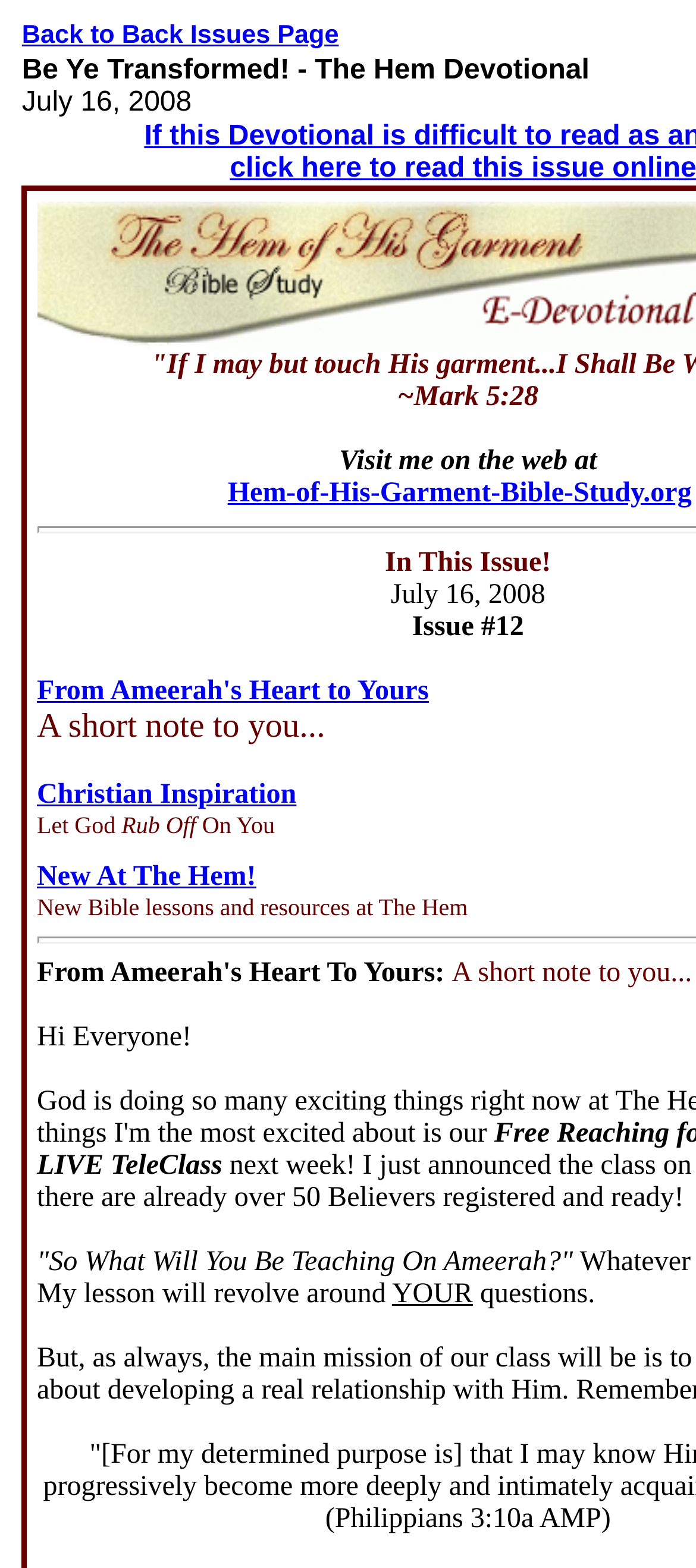Show the bounding box coordinates for the HTML element described as: "Christian Inspiration".

[0.053, 0.497, 0.426, 0.516]